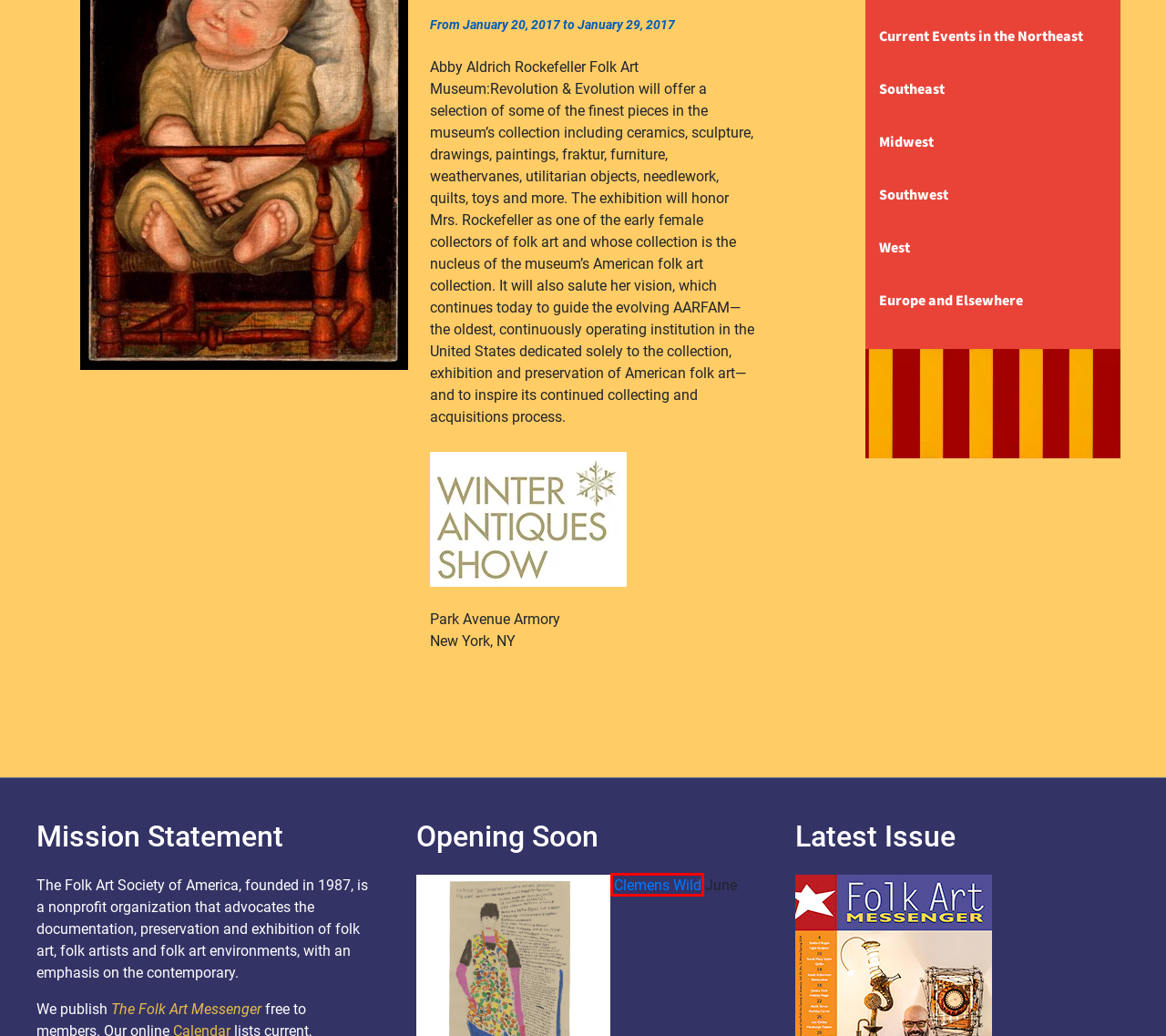You are looking at a webpage screenshot with a red bounding box around an element. Pick the description that best matches the new webpage after interacting with the element in the red bounding box. The possible descriptions are:
A. Current Events in the Southwest – Folk Art Society of America
B. Events – Folk Art Society of America
C. Current Events in the Midwest – Folk Art Society of America
D. Current Events in the Northeast – Folk Art Society of America
E. Current Events in the West – Folk Art Society of America
F. Current Events in Europe and Elsewhere – Folk Art Society of America
G. Clemens Wild – Folk Art Society of America
H. Southeast – Folk Art Society of America

G